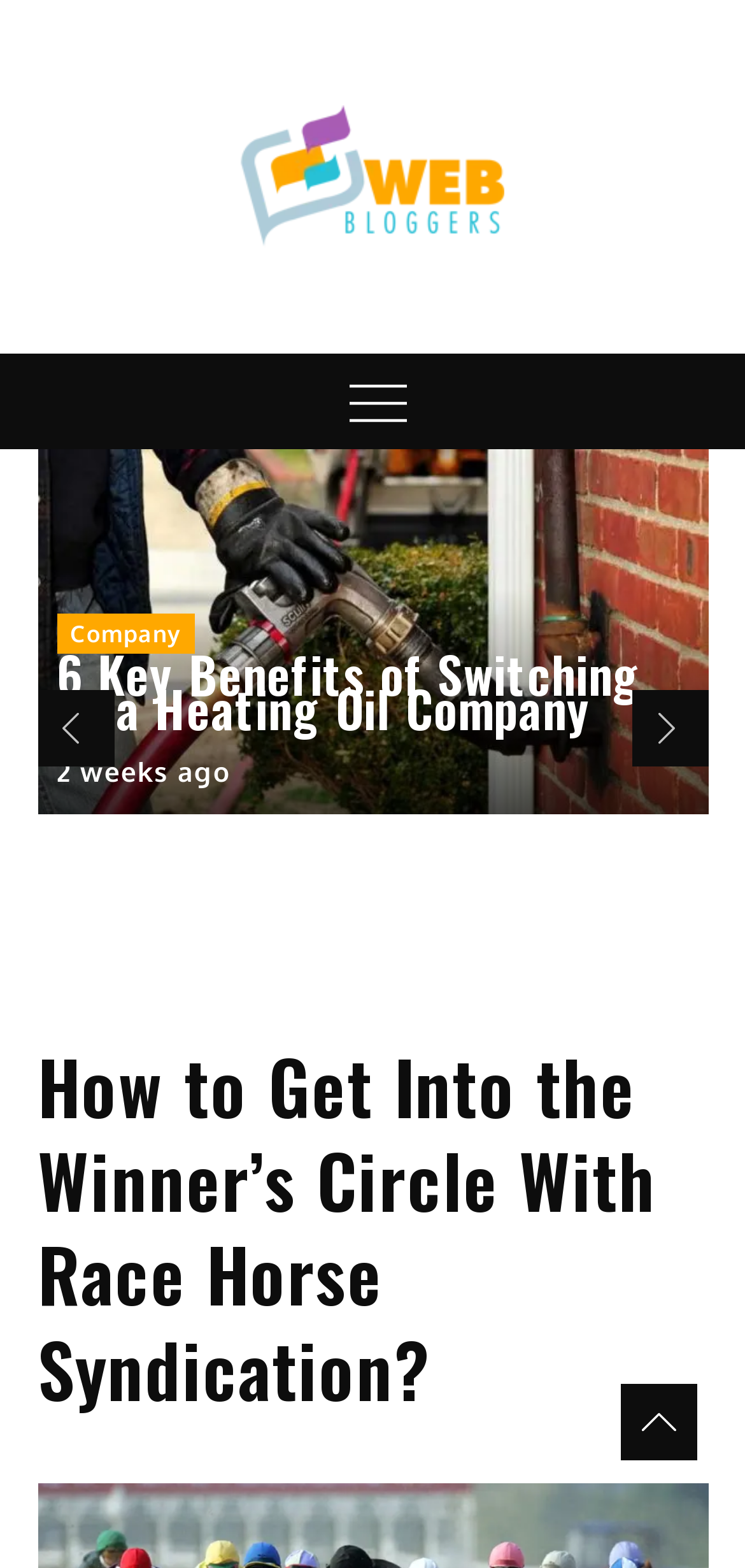Articulate a complete and detailed caption of the webpage elements.

The webpage appears to be a blog article titled "How to Get Into the Winner's Circle With Race Horse Syndication?" by Web bloggers. At the top-left corner, there is a link to "Skip to content". Next to it, there is a logo of Web bloggers, which is an image with a link to the same destination. Below the logo, there is another link to Web bloggers, taking up a significant portion of the top section.

On the right side of the top section, there is a button labeled "Menu" with an icon, which is not currently expanded. Below the menu button, there are two navigation buttons, "Previous" and "Next", which are positioned at the top-left and top-right corners, respectively.

The main content of the webpage is a single article, which is headed by a title "How to Get Into the Winner’s Circle With Race Horse Syndication?". The article appears to be discussing horse racing and race horse syndication, as hinted by the meta description. There are no other images or UI elements mentioned in the accessibility tree that are part of the main content.